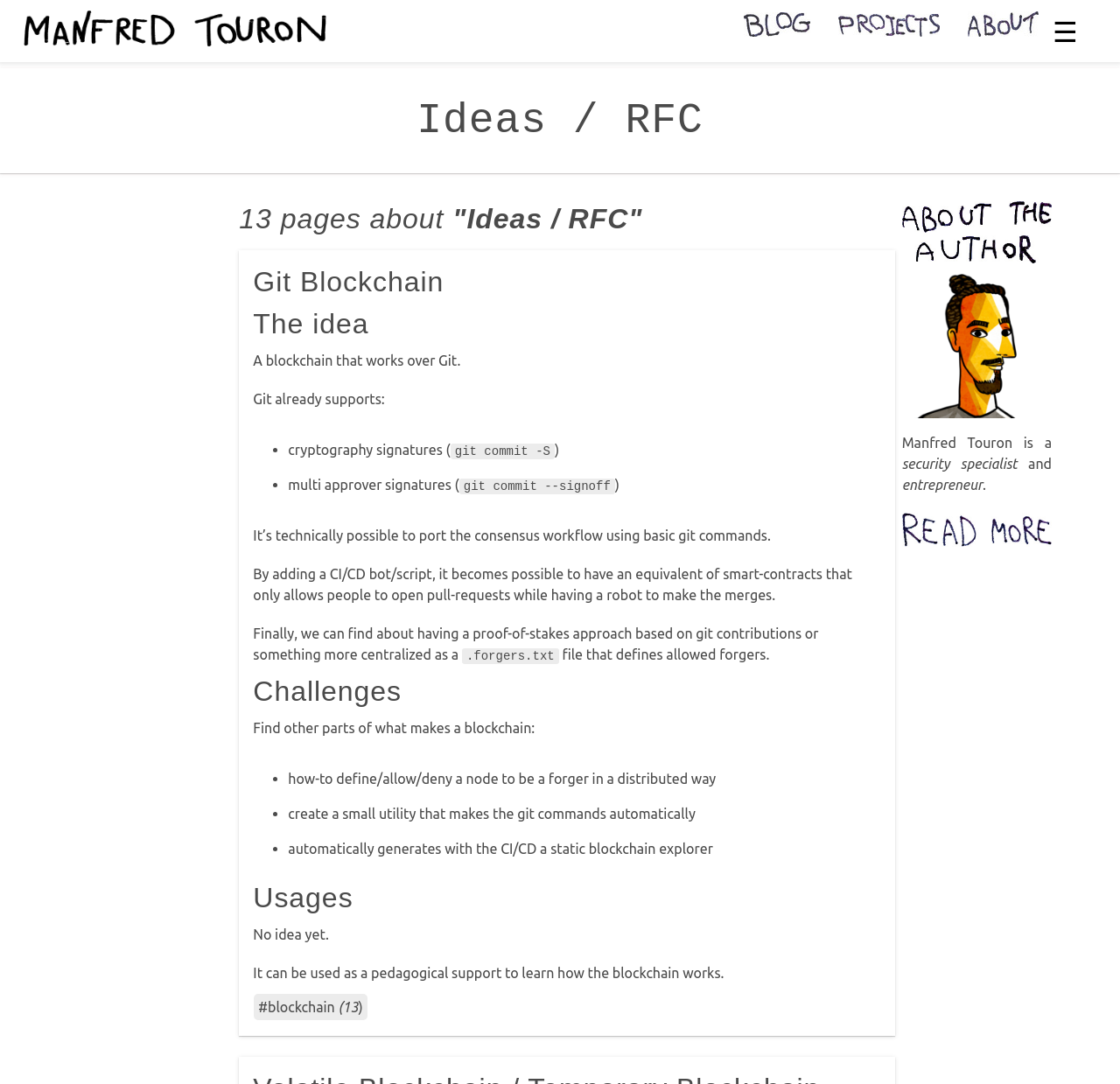Identify and generate the primary title of the webpage.

Ideas / RFC